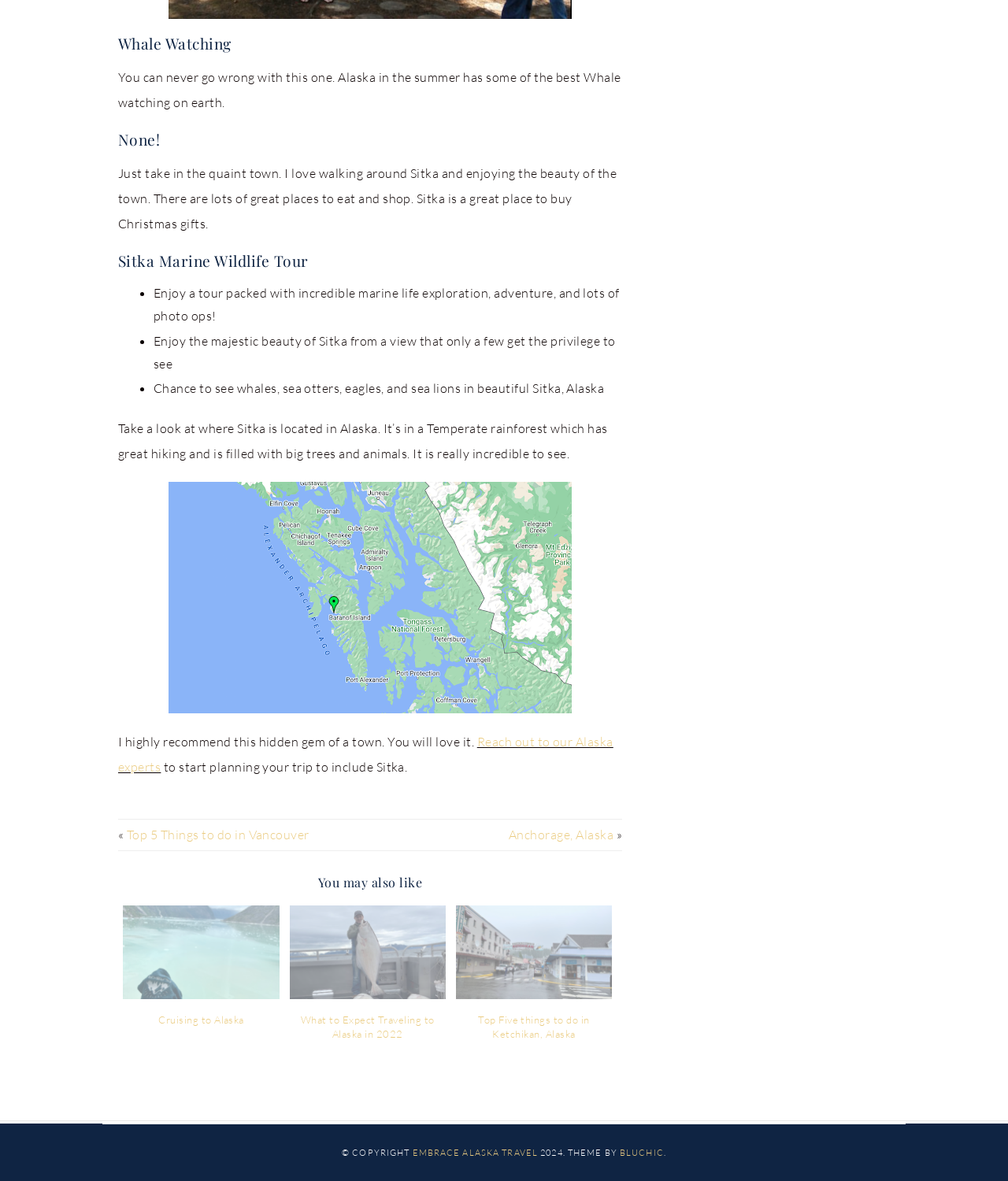Provide your answer to the question using just one word or phrase: How many tour options are mentioned on this webpage?

1